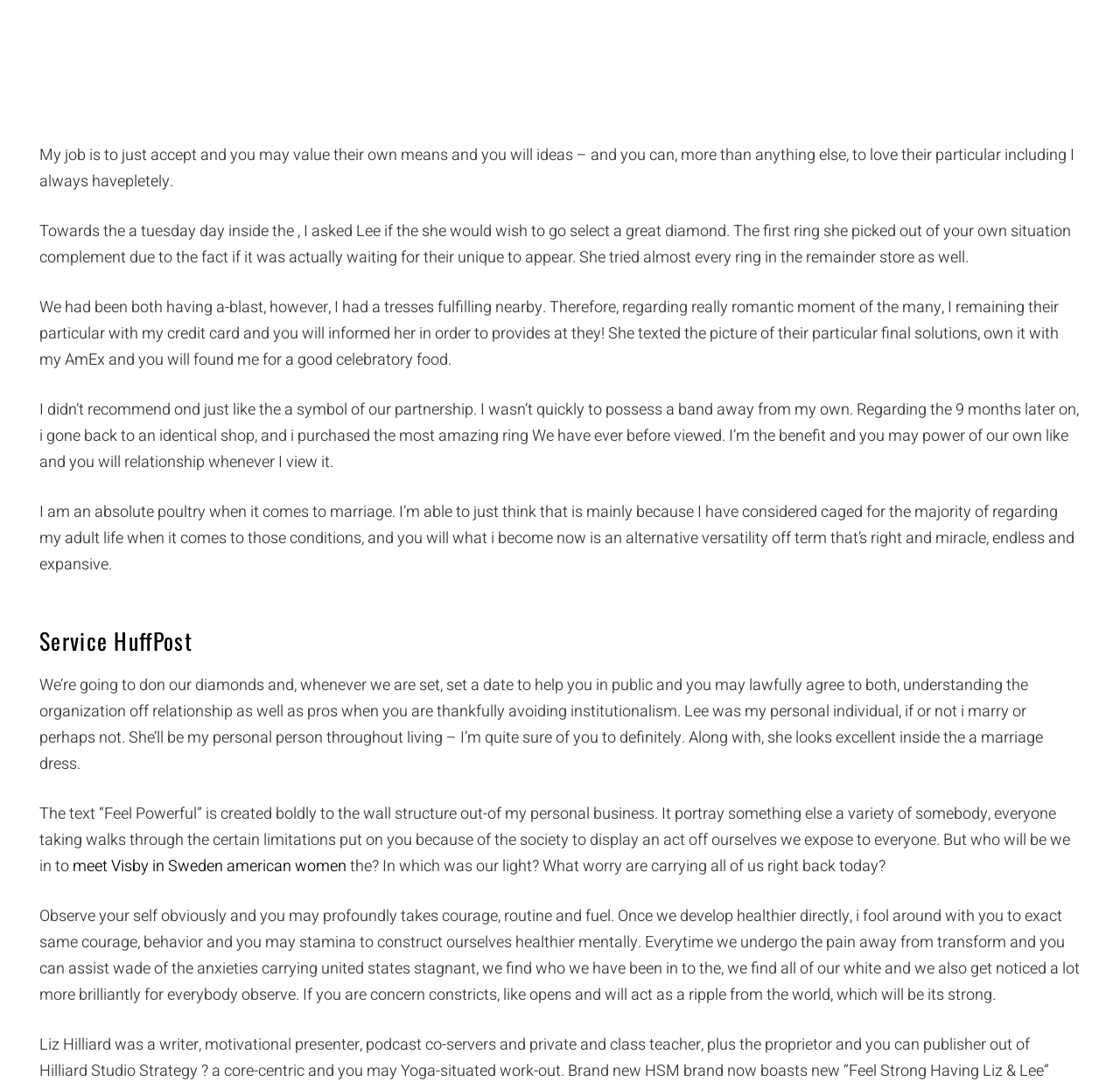For the element described, predict the bounding box coordinates as (top-left x, top-left y, bottom-right x, bottom-right y). All values should be between 0 and 1. Element description: OTROS SERVICIOS

[0.536, 0.02, 0.71, 0.061]